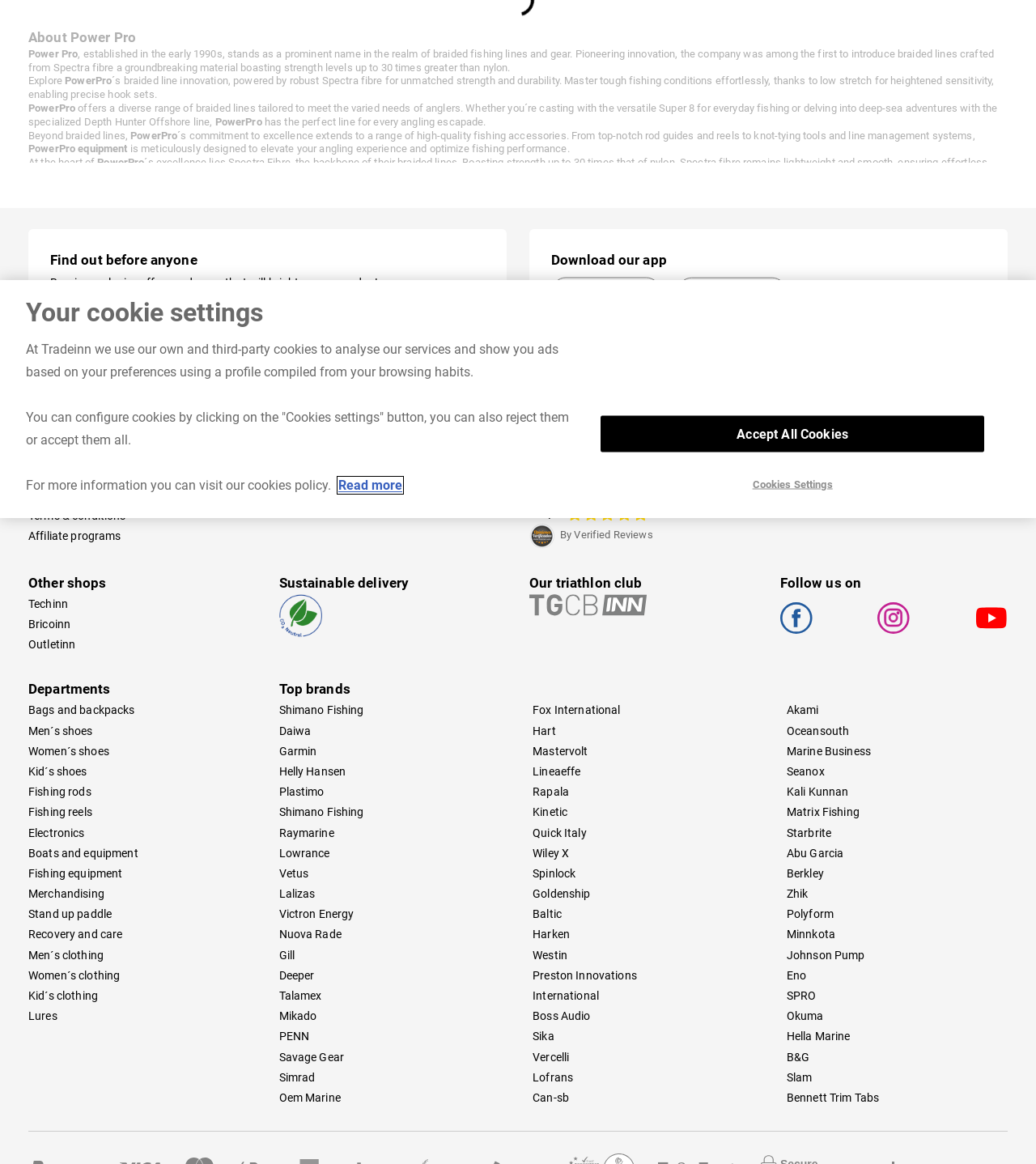Calculate the bounding box coordinates for the UI element based on the following description: "Recovery and care". Ensure the coordinates are four float numbers between 0 and 1, i.e., [left, top, right, bottom].

[0.027, 0.797, 0.118, 0.808]